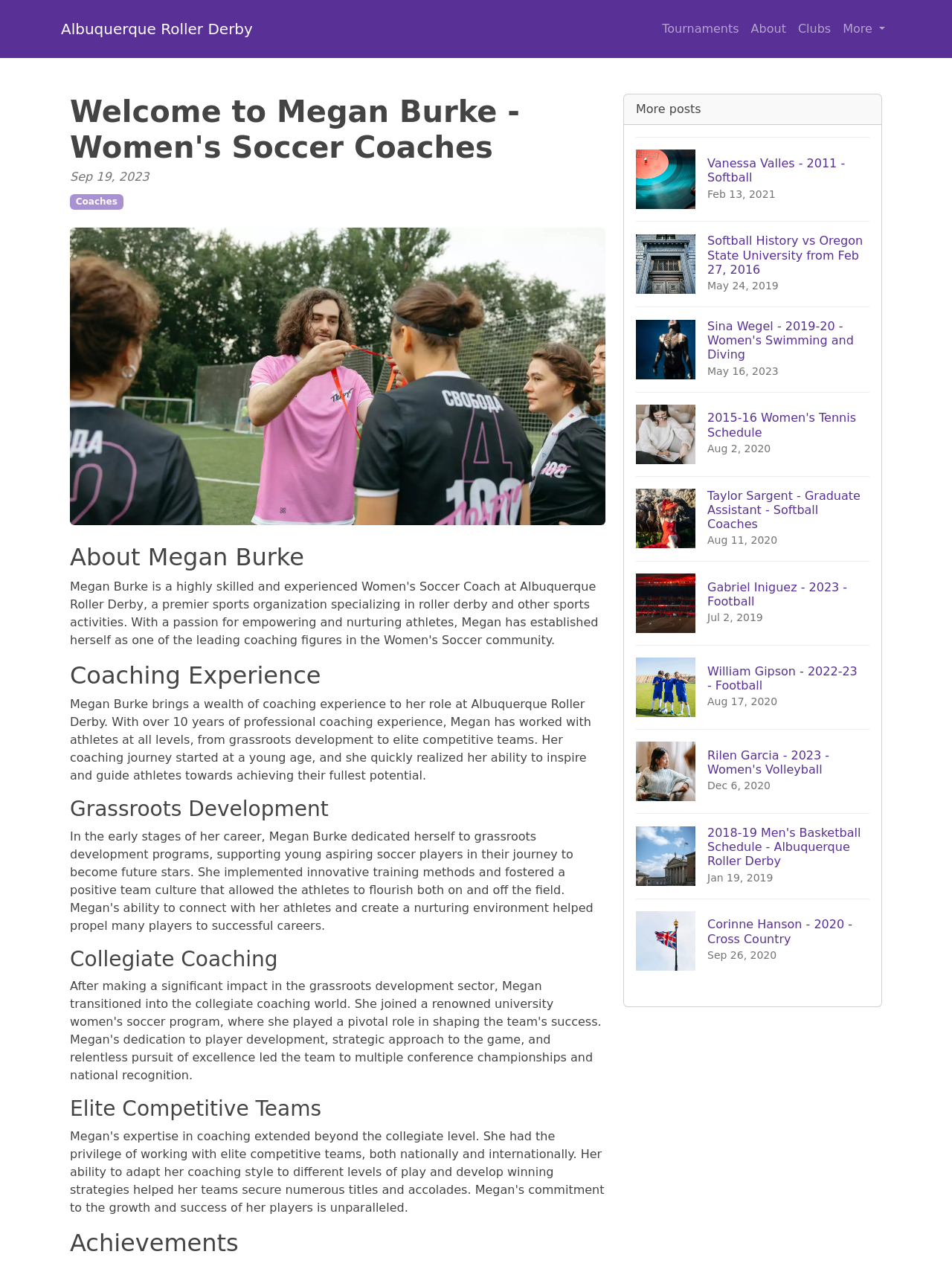Please specify the bounding box coordinates of the clickable region necessary for completing the following instruction: "Click on the 'Albuquerque Roller Derby' link". The coordinates must consist of four float numbers between 0 and 1, i.e., [left, top, right, bottom].

[0.064, 0.011, 0.266, 0.035]